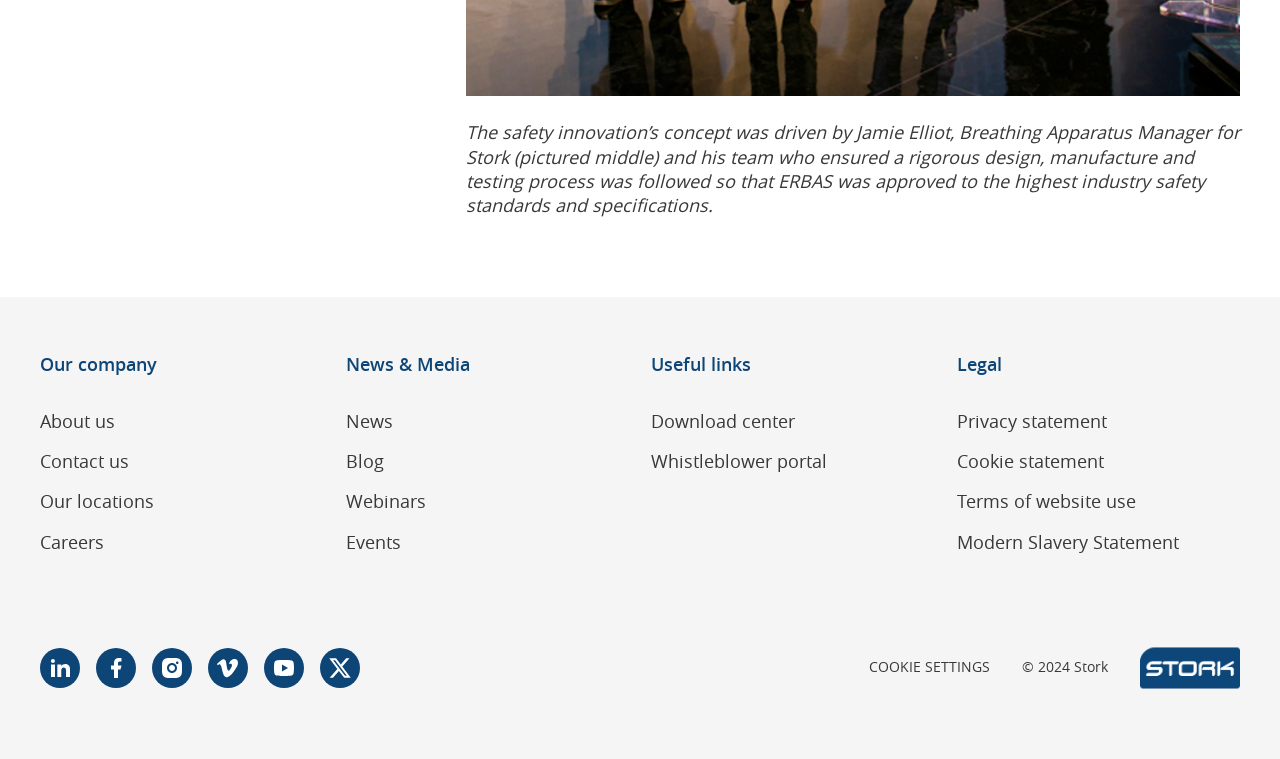Give a succinct answer to this question in a single word or phrase: 
What is the first link in the top-left section?

About us